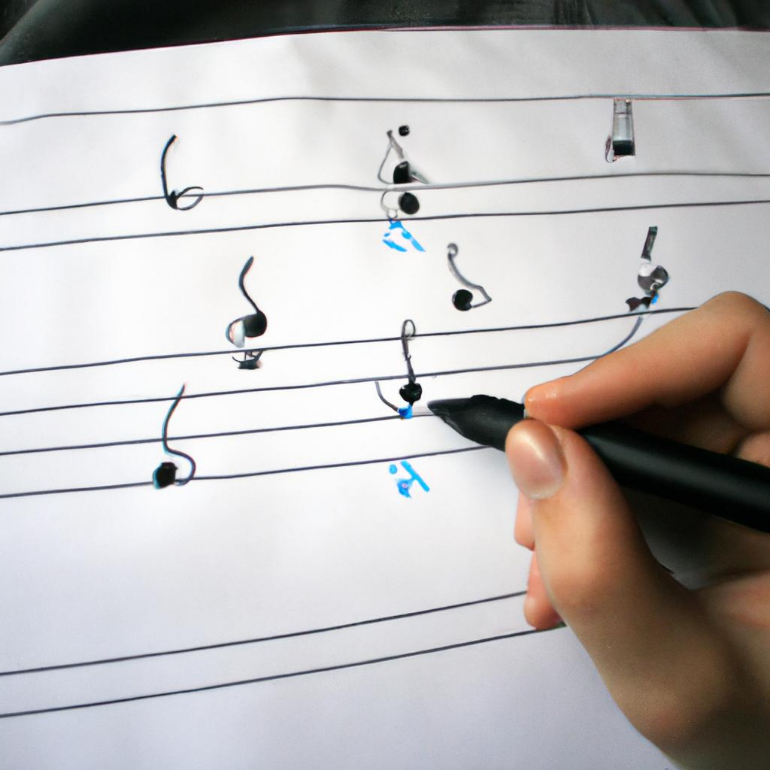Describe every aspect of the image in detail.

In the image, a person's hand is depicted writing musical notation on a sheet of staff paper. The hand holds a black pen, poised to add more symbols to the five horizontal lines that represent the staff. Various musical notes, including quarter notes and eighth notes, are already etched onto the paper, showcasing the art of music composition. The background is blurred, emphasizing the act of creation and the notation being written. This scene captures the essence of musical artistry, highlighting the traditional practice of notating music by hand.